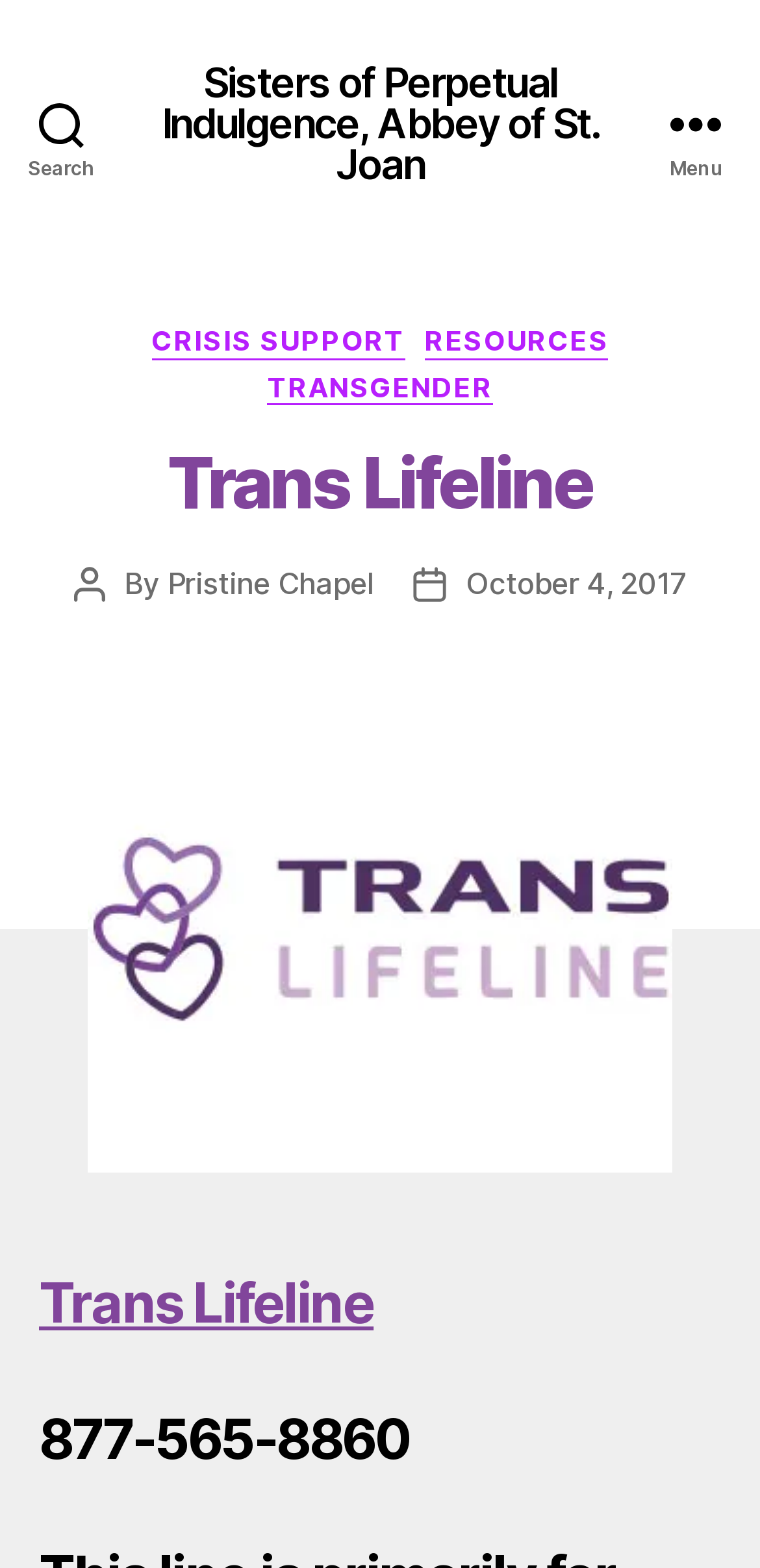Please identify the bounding box coordinates of the region to click in order to complete the given instruction: "Visit the page about cemetery". The coordinates should be four float numbers between 0 and 1, i.e., [left, top, right, bottom].

None